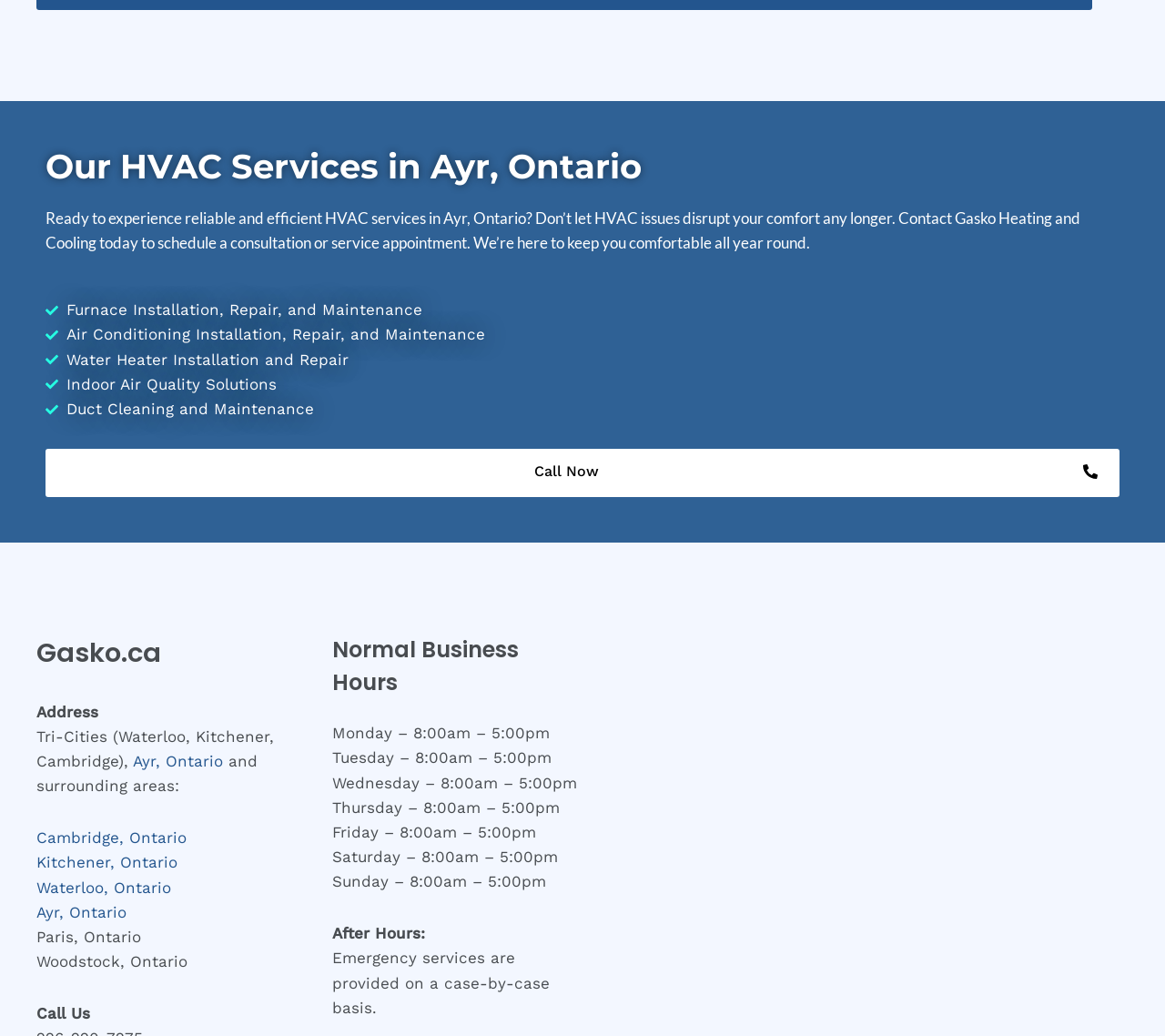How can I contact Gasko Heating and Cooling?
Provide a one-word or short-phrase answer based on the image.

Call Now